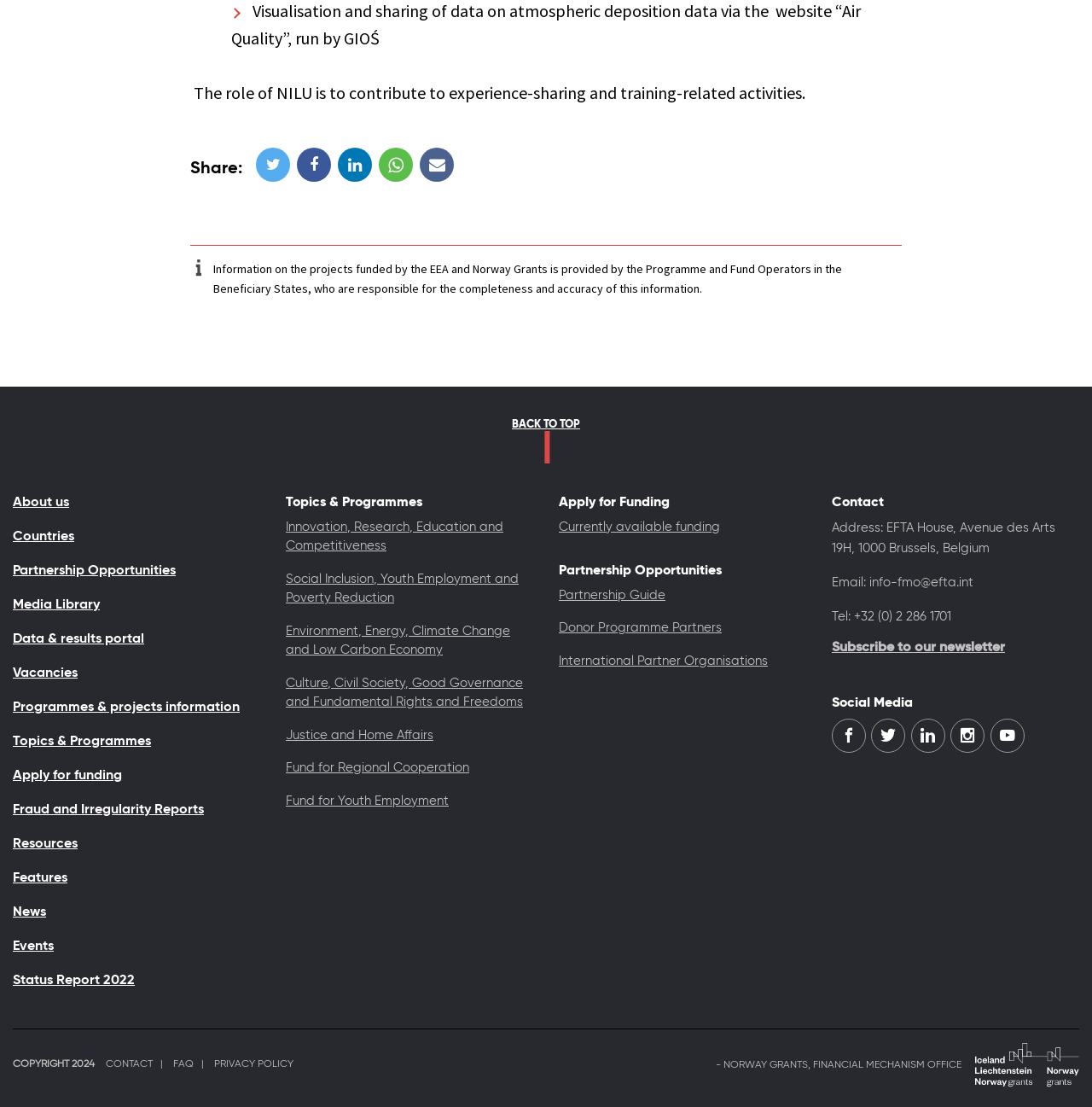Identify the bounding box coordinates for the UI element described as: "Currently available funding".

[0.512, 0.47, 0.659, 0.482]